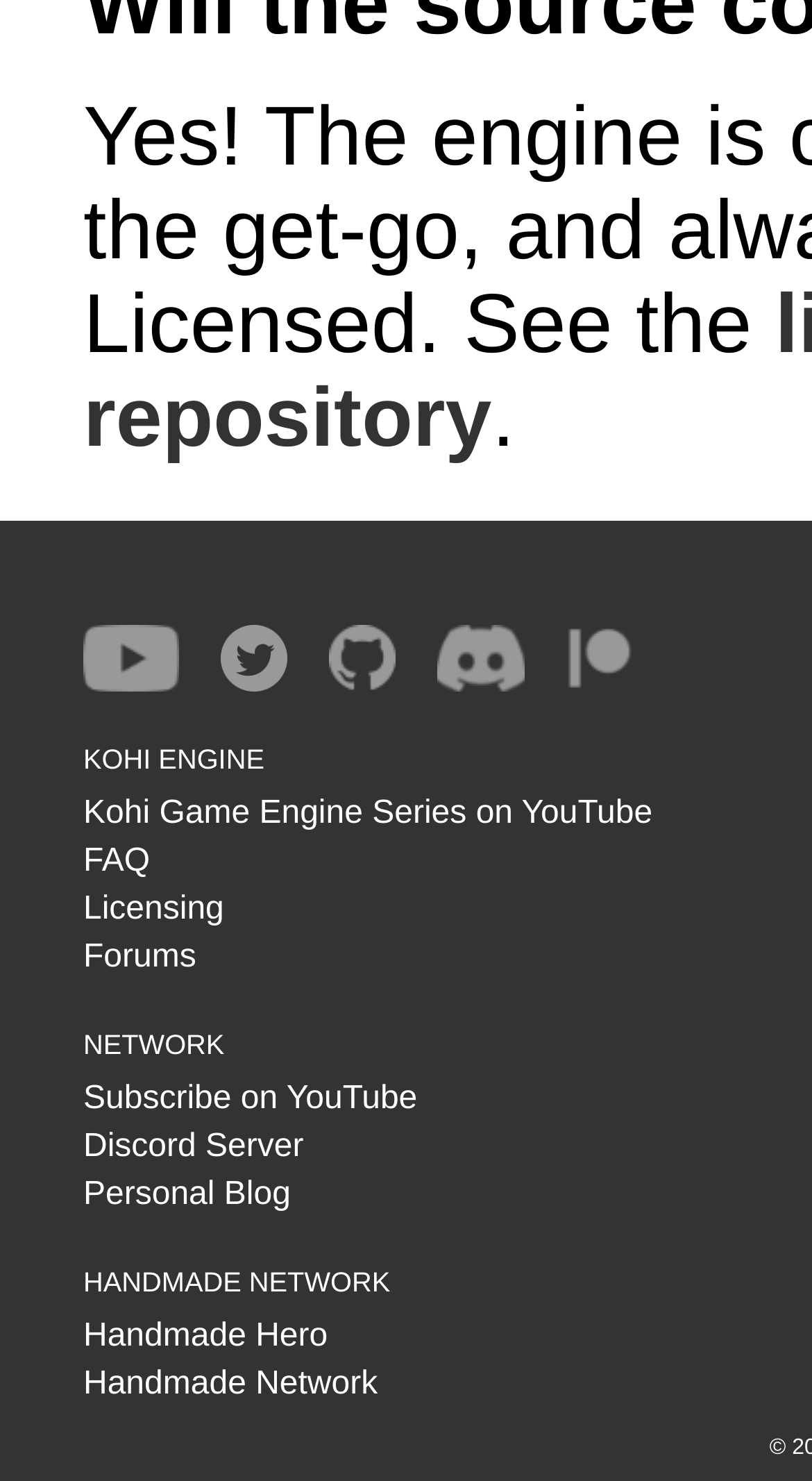What is the name of the game engine series on YouTube?
Using the image, answer in one word or phrase.

Kohi Game Engine Series